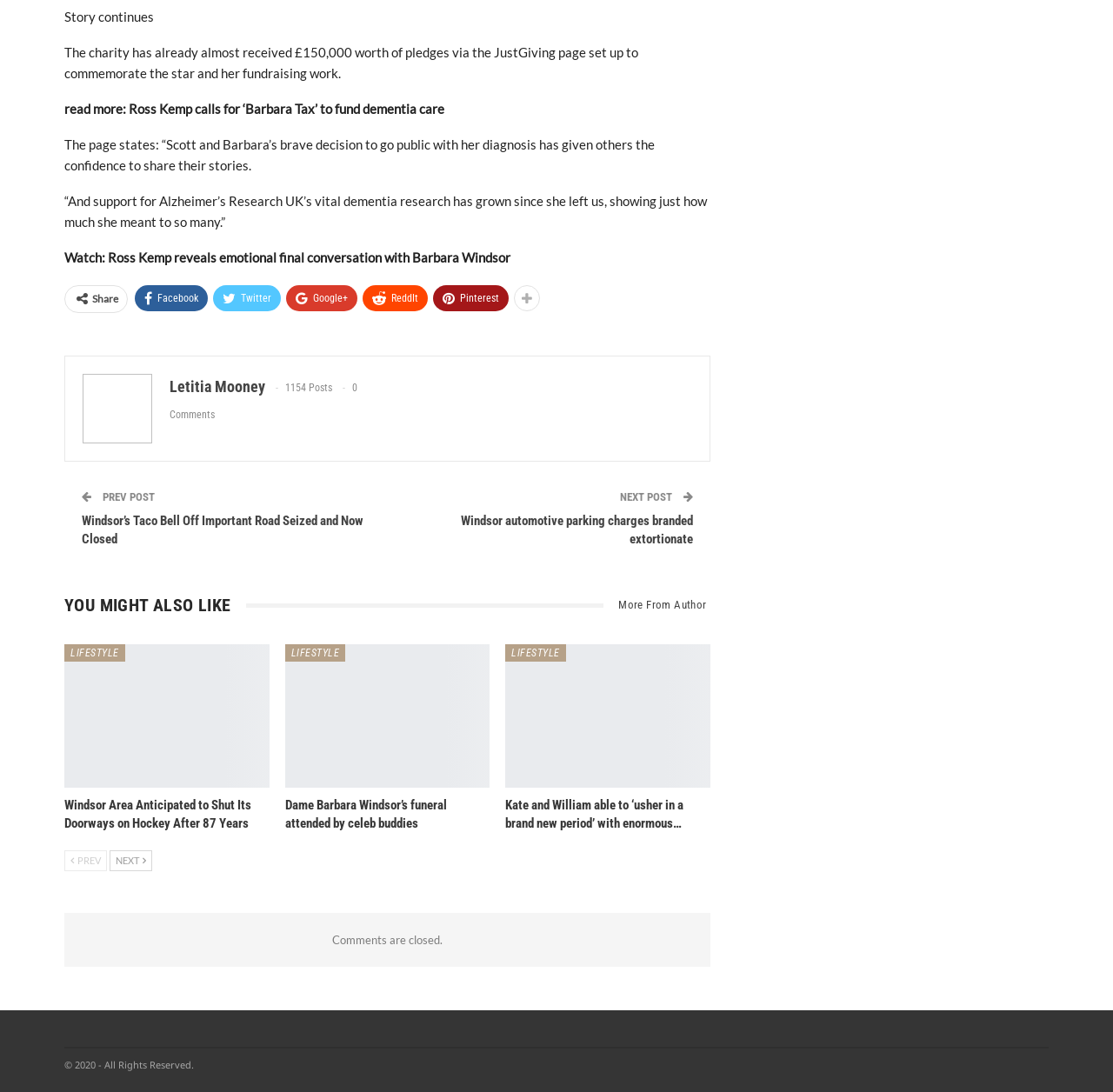Using the provided element description: "More from author", determine the bounding box coordinates of the corresponding UI element in the screenshot.

[0.542, 0.541, 0.638, 0.568]